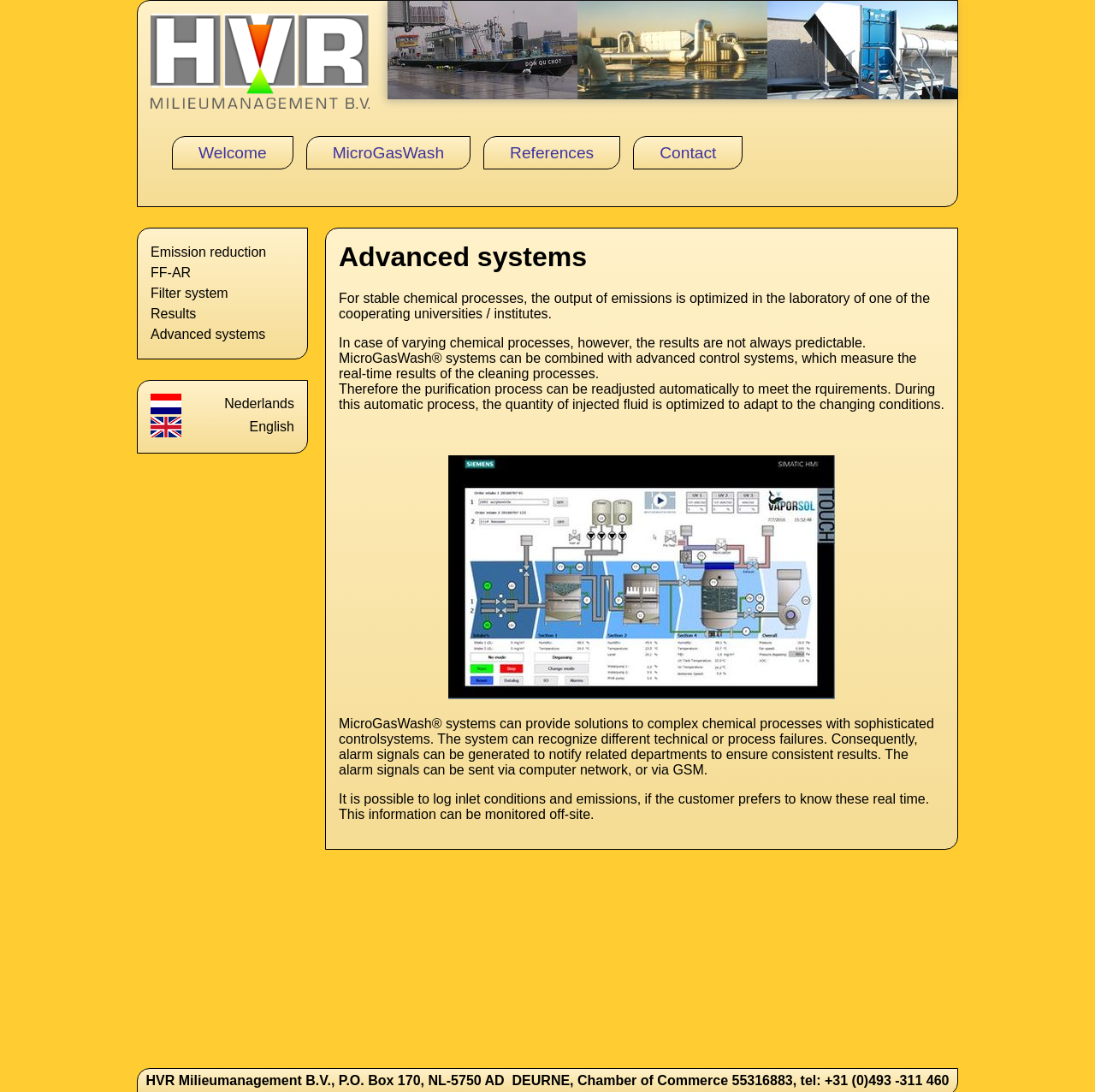Please provide a comprehensive response to the question below by analyzing the image: 
Is it possible to monitor inlet conditions and emissions remotely?

According to the webpage, it is possible to log inlet conditions and emissions, and this information can be monitored off-site, implying that remote monitoring is possible.